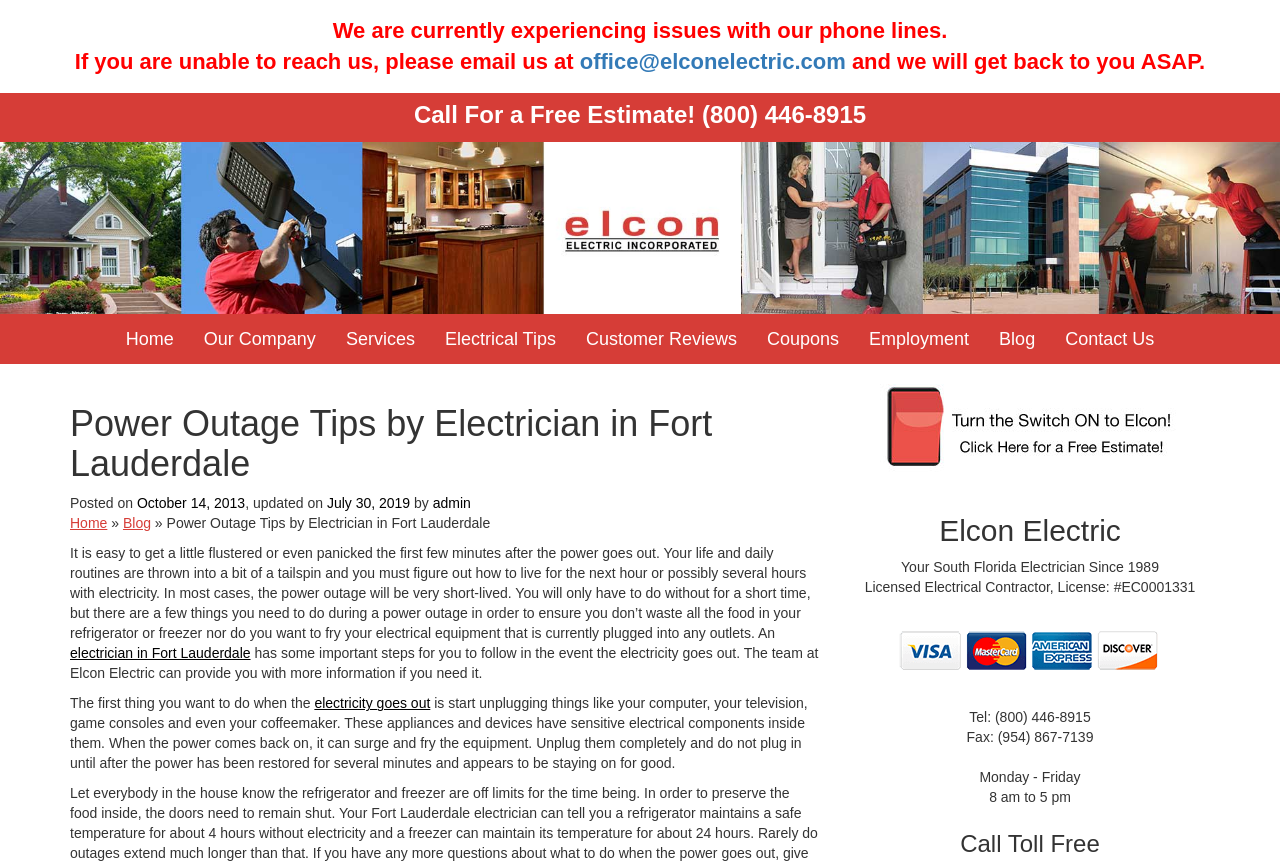Determine the bounding box coordinates of the clickable region to carry out the instruction: "Read the 'Power Outage Tips by Electrician in Fort Lauderdale' article".

[0.055, 0.632, 0.633, 0.743]